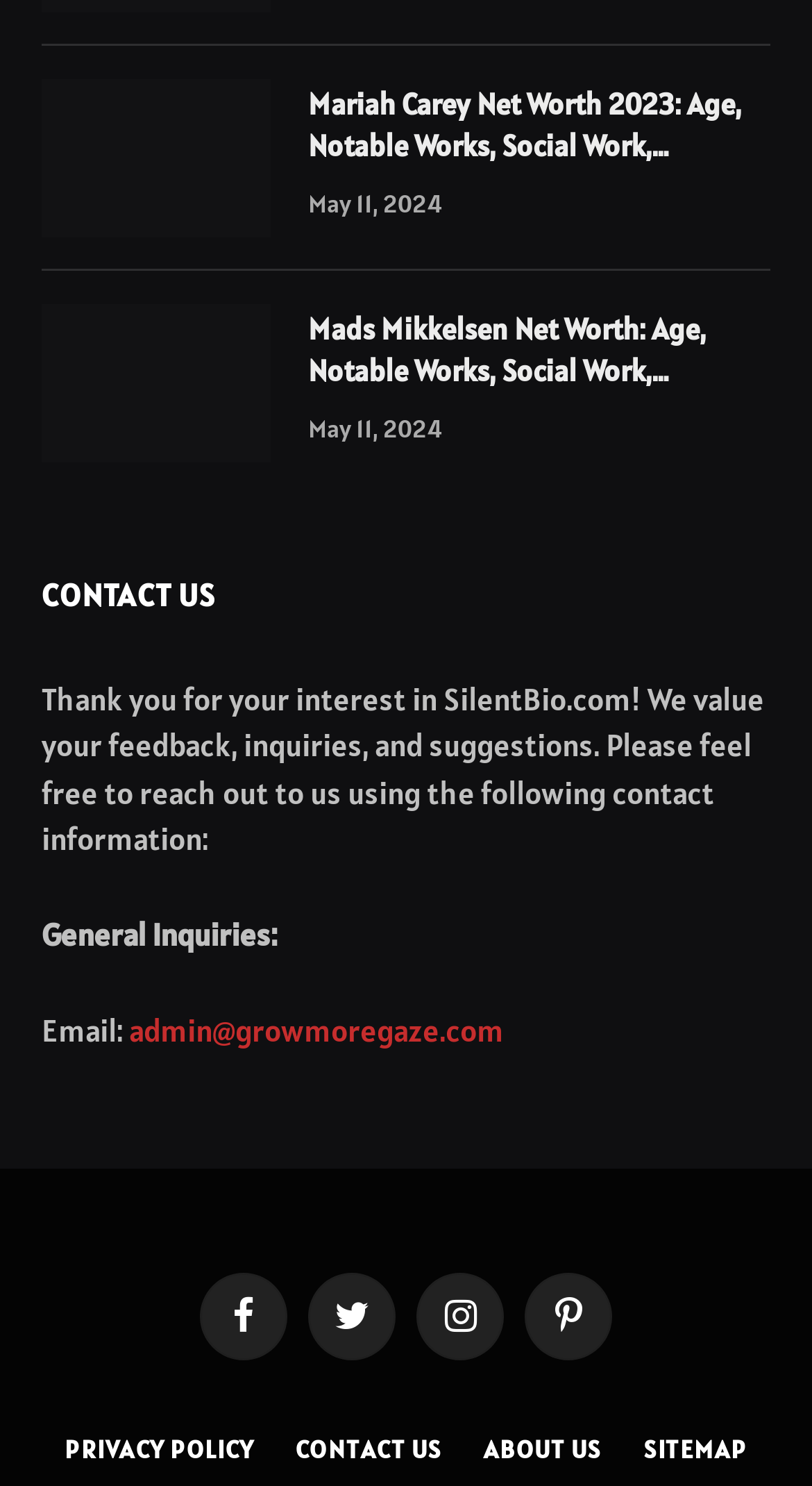Indicate the bounding box coordinates of the clickable region to achieve the following instruction: "Contact the website administrator."

[0.159, 0.679, 0.621, 0.706]